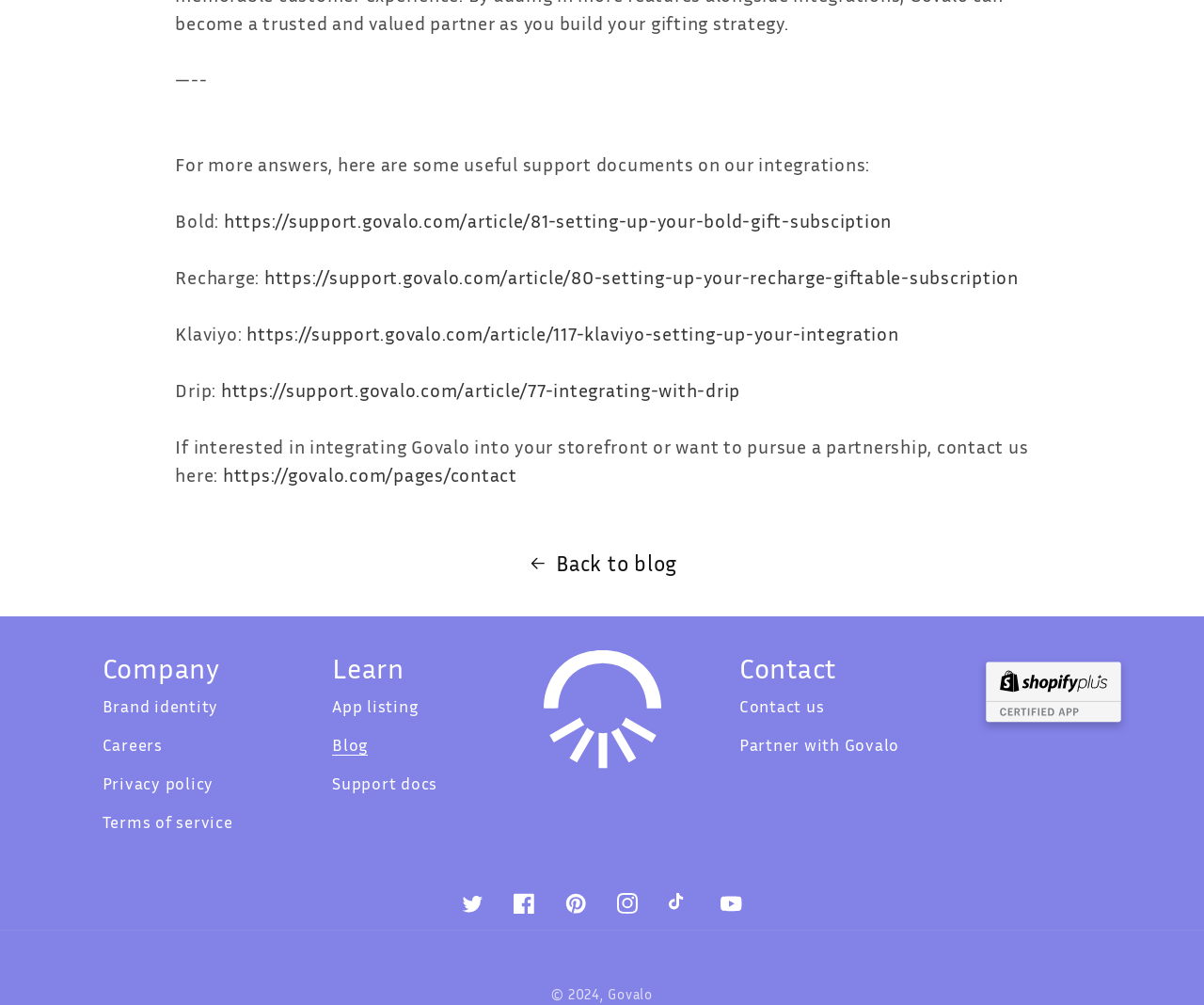Please determine the bounding box coordinates of the section I need to click to accomplish this instruction: "Click on the link to set up your Bold gift subscription".

[0.186, 0.208, 0.741, 0.231]